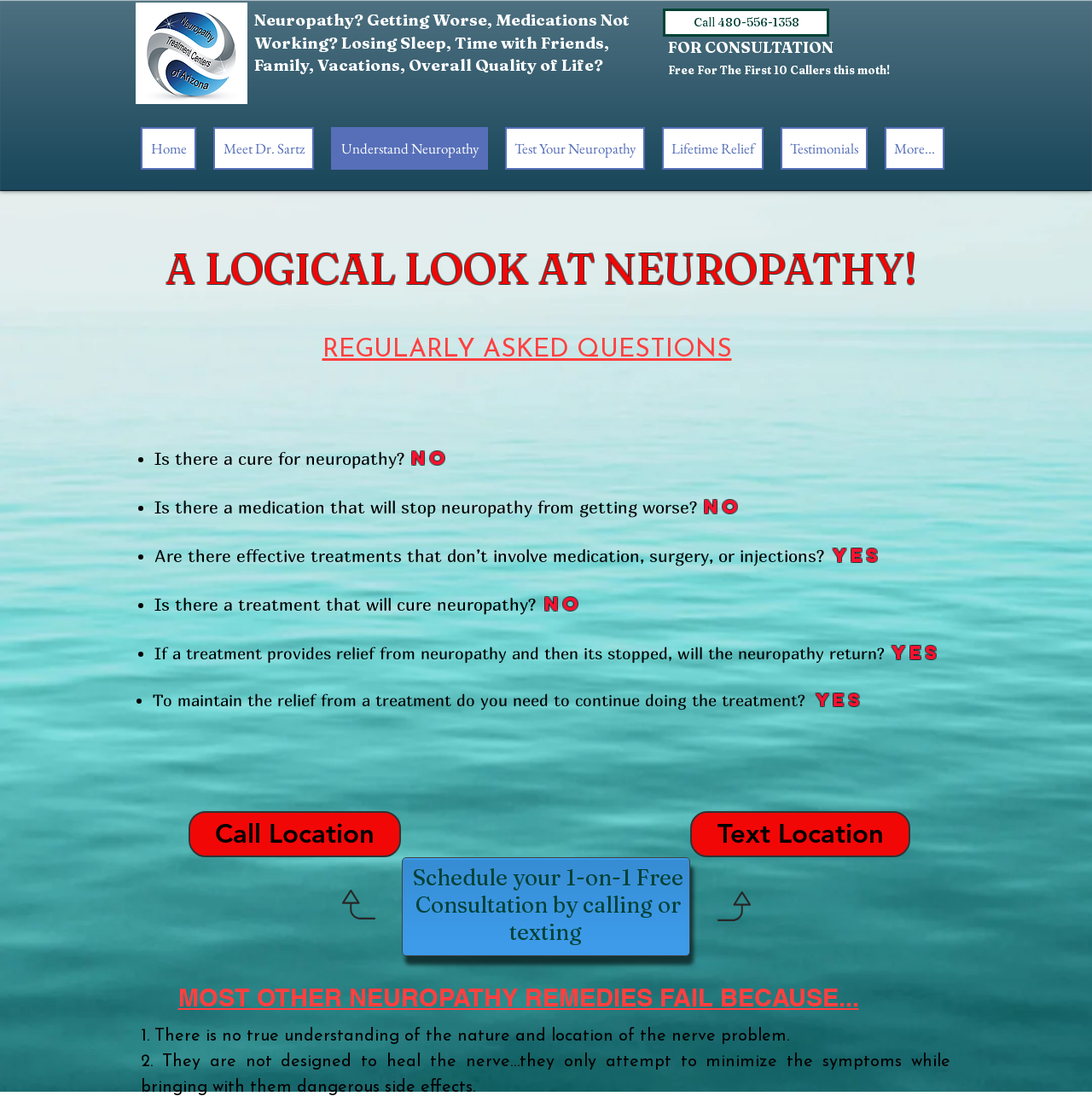Give a concise answer using only one word or phrase for this question:
What is the topic of the heading 'A LOGICAL LOOK AT NEUROPATHY!'?

Neuropathy